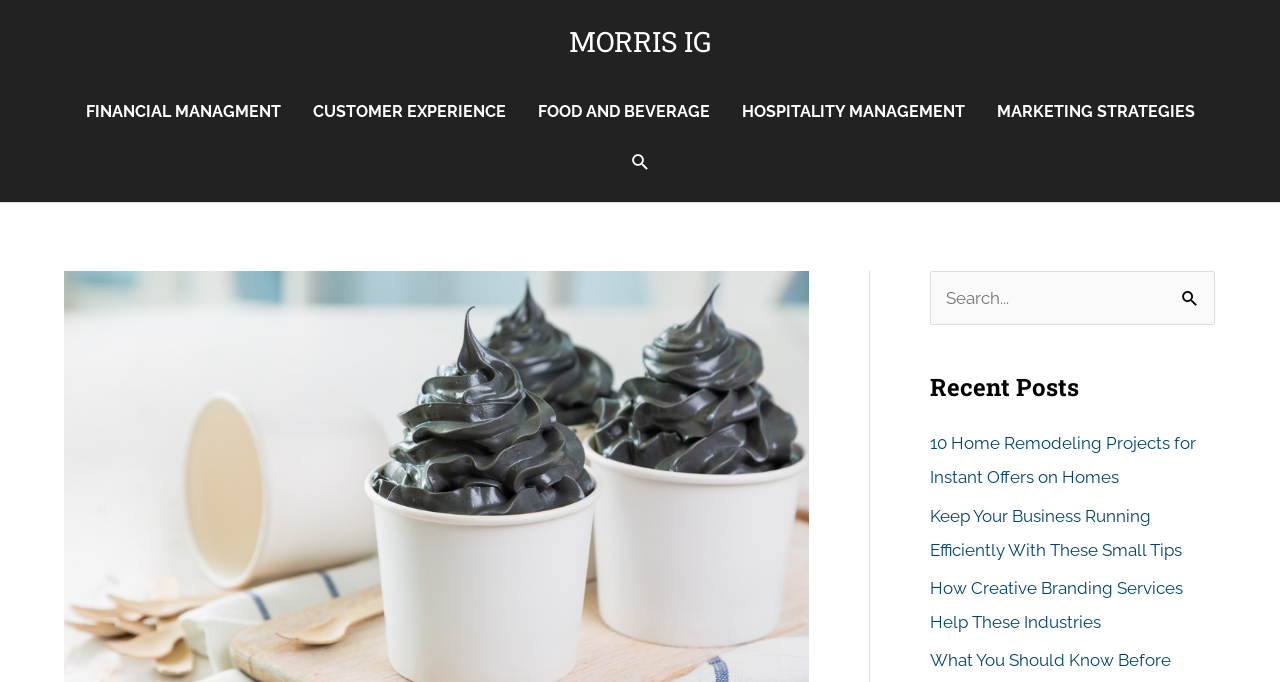Generate the main heading text from the webpage.

Ice Cream Truck Secrets You Can Use to Your Advantage